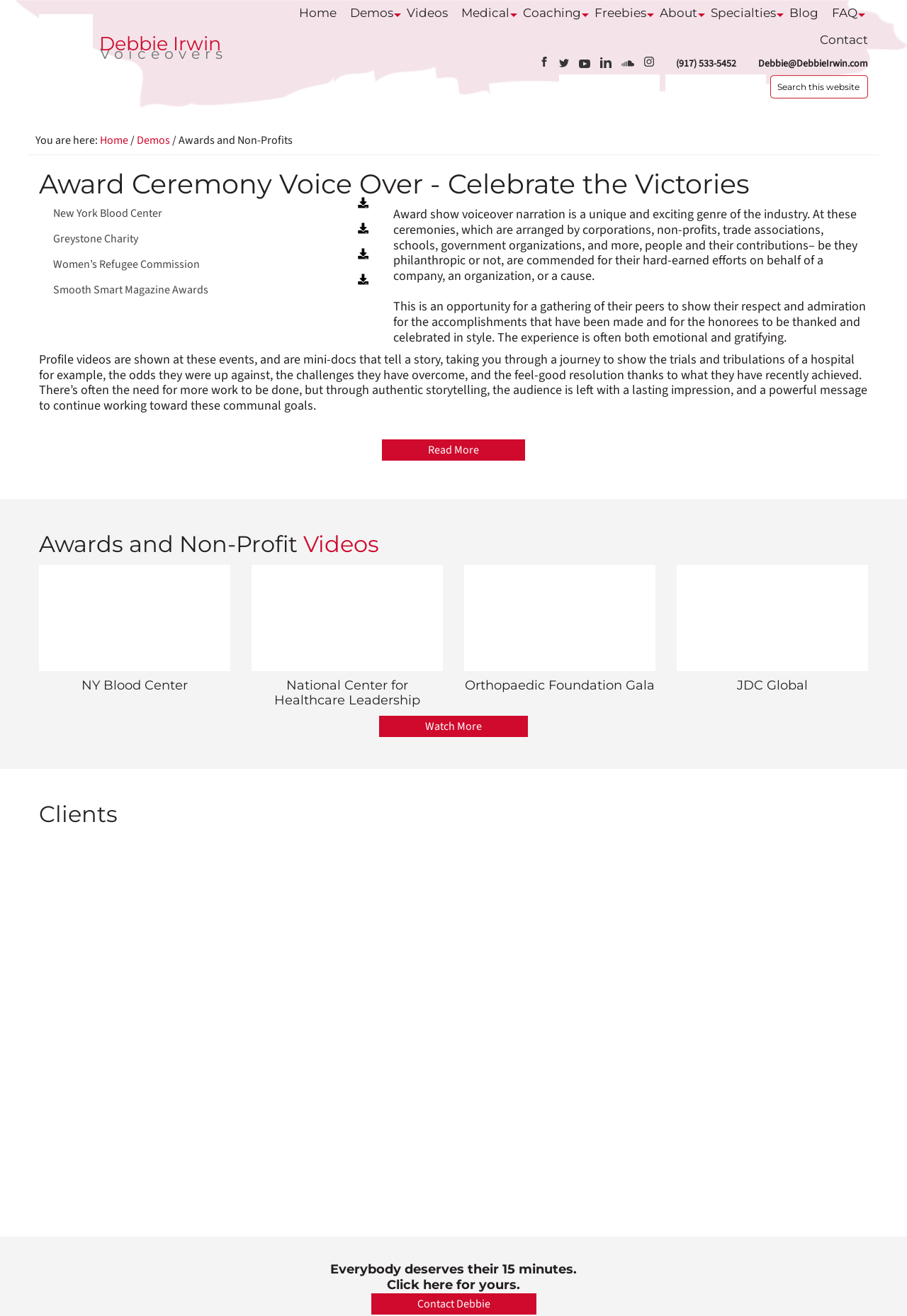Create a detailed narrative describing the layout and content of the webpage.

This webpage is about Debbie Irwin, a female voiceover talent, and her services for award ceremonies and non-profit organizations. At the top of the page, there is a logo of Debbie Irwin Voiceover and a navigation menu with links to different sections of the website, including Home, Demos, Videos, Medical, Coaching, Freebies, About, Specialties, Blog, FAQ, and Contact.

Below the navigation menu, there is a heading that reads "Award Ceremony Voice Over - Celebrate the Victories" and a brief description of award show voiceover narration. The page then lists several organizations that Debbie Irwin has worked with, including New York Blood Center, Greystone Charity, Women's Refugee Commission, and Smooth Smart Magazine Awards, with links to each organization.

The main content of the page is divided into three sections. The first section describes the importance of award show voiceover narration, highlighting its emotional and gratifying experience. The second section showcases Debbie Irwin's work in awards and non-profit videos, with four iframe videos embedded, each with a heading describing the organization and the event. The third section has a button that reads "Watch More", suggesting that there are more videos to explore.

On the right side of the page, there are several social media links and a search bar with a placeholder text "Search this website". At the bottom of the page, there is a contact information section with Debbie Irwin's phone number and email address.